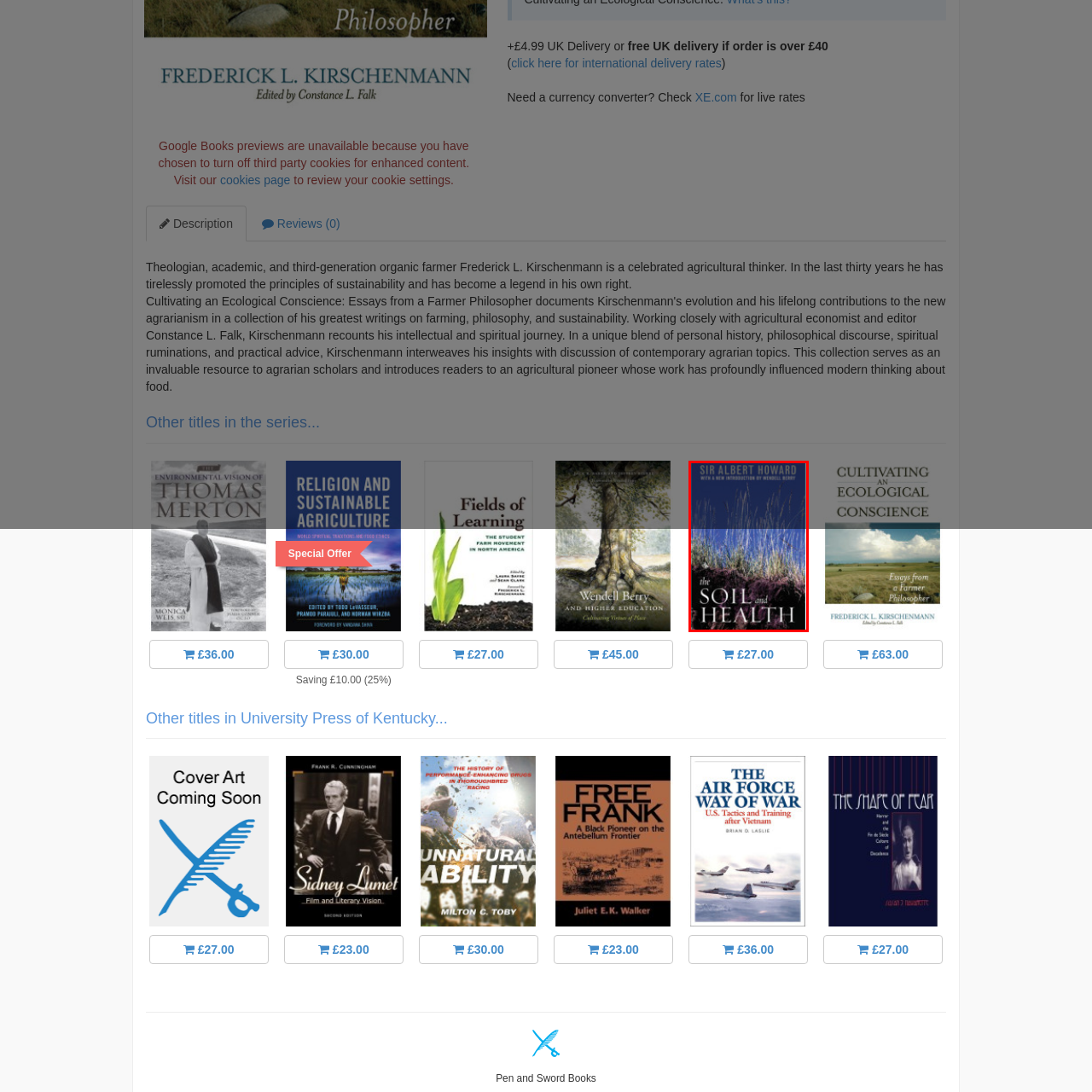What does the cover design symbolize?
Examine the content inside the red bounding box and give a comprehensive answer to the question.

The caption states that the cover design showcases a serene image of grass and soil, symbolizing the book's themes of ecological balance and the importance of nurturing the earth. This suggests that the cover design is meant to convey a sense of harmony with nature and the need to care for the environment.